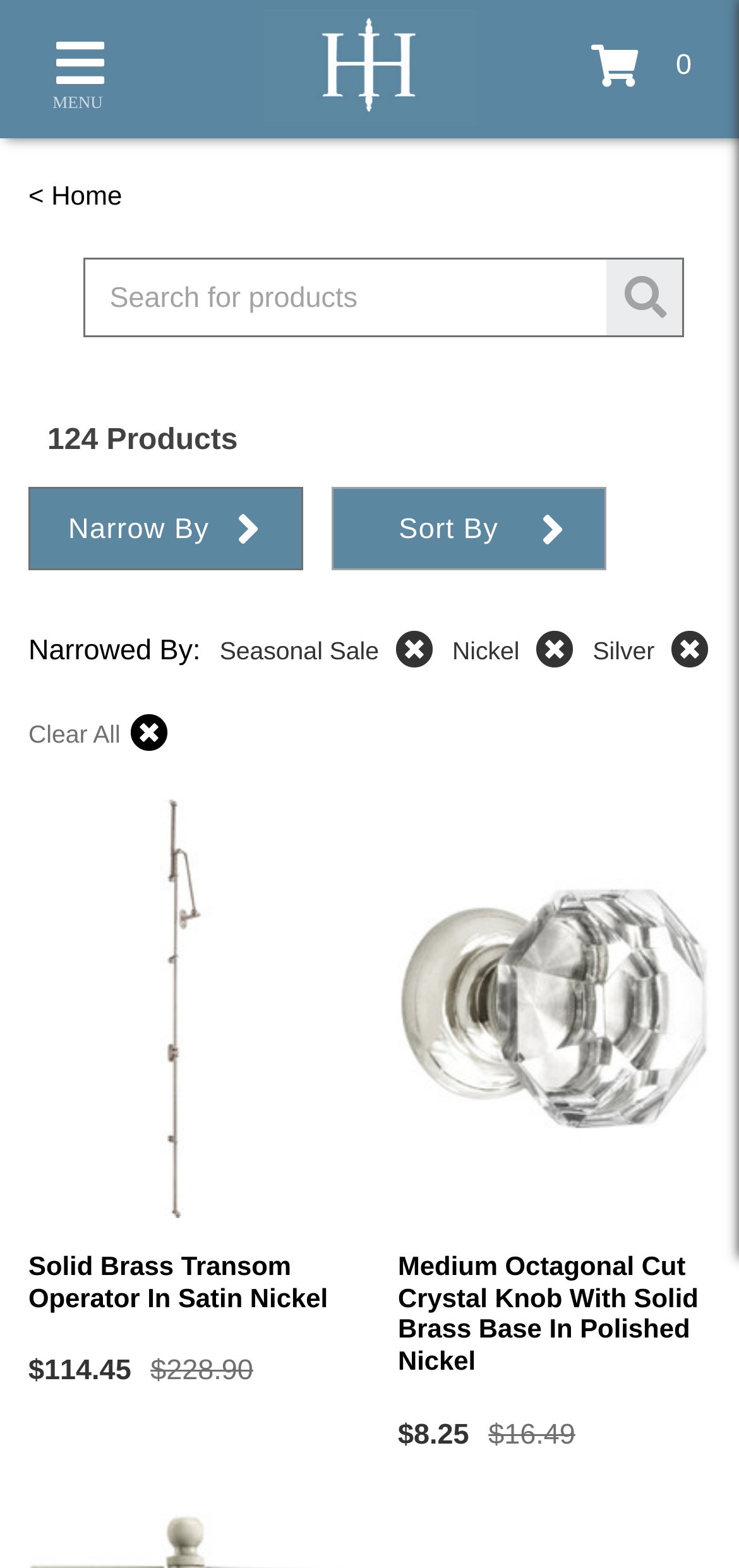Pinpoint the bounding box coordinates of the clickable area needed to execute the instruction: "Search for products". The coordinates should be specified as four float numbers between 0 and 1, i.e., [left, top, right, bottom].

[0.115, 0.166, 0.826, 0.214]